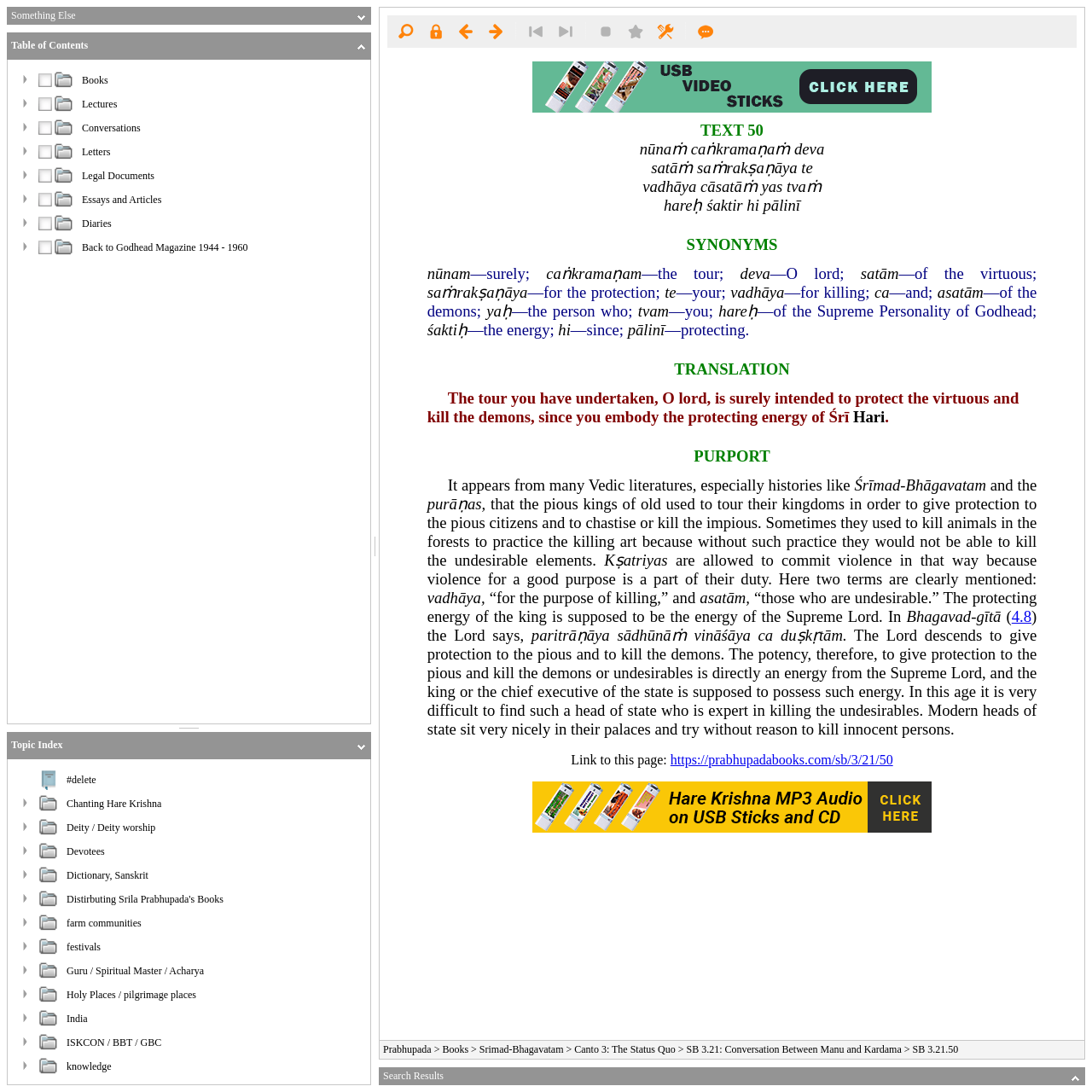Reply to the question with a single word or phrase:
How many table rows are in the table of contents?

7